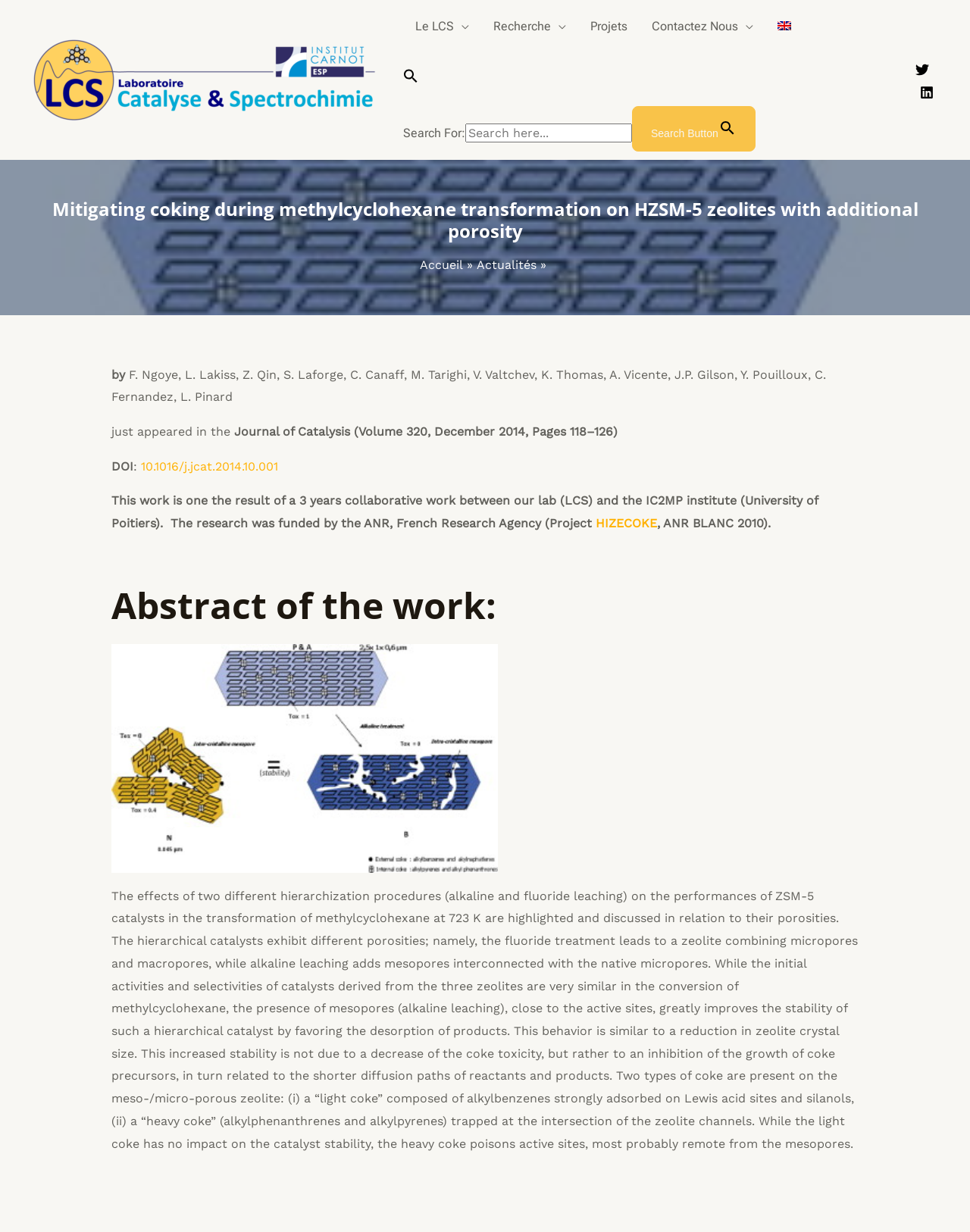What is the funding agency of the research?
Carefully analyze the image and provide a thorough answer to the question.

The funding agency of the research is mentioned in the text as 'the ANR, French Research Agency', which funded the project 'HIZECOKE'.